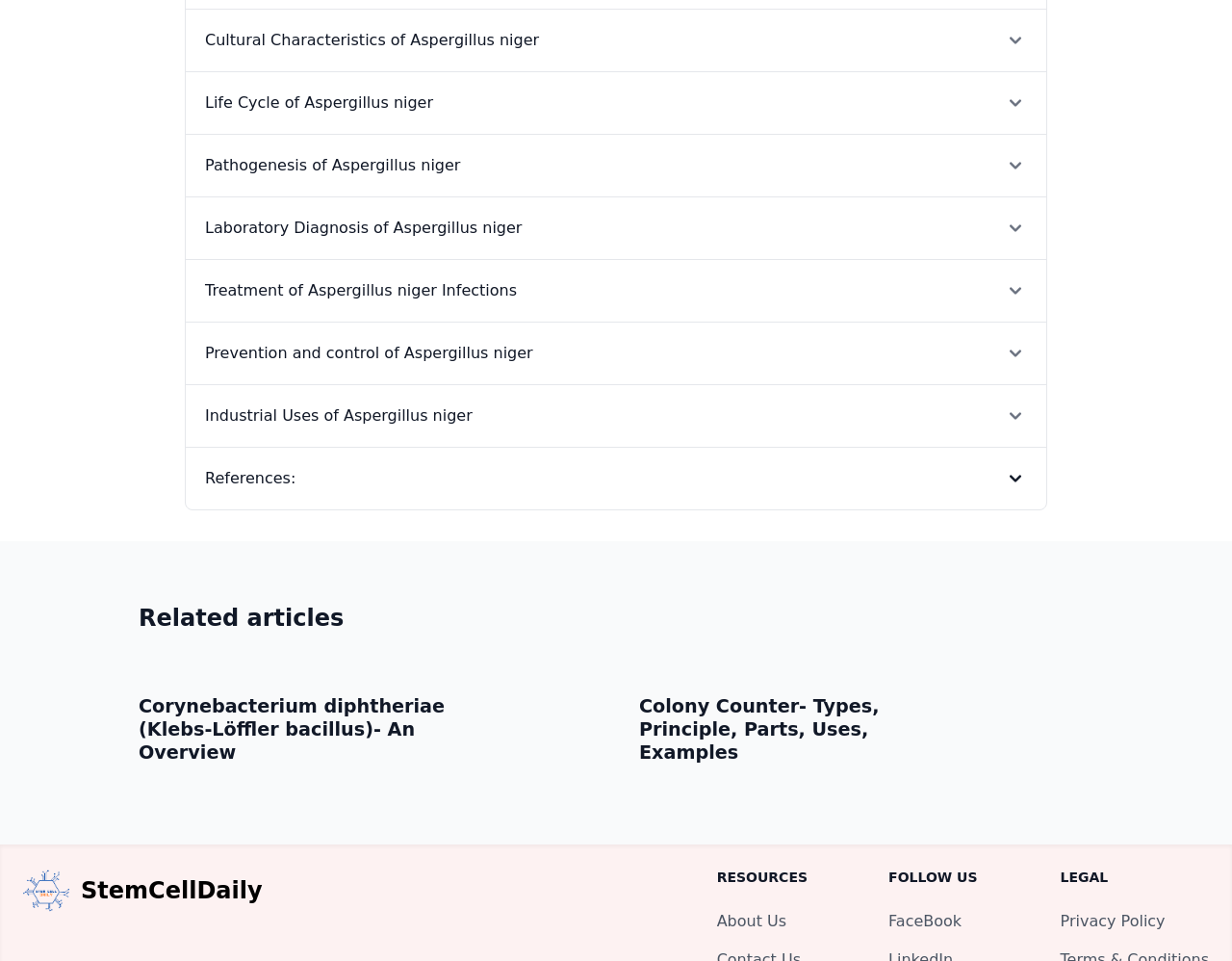Please find the bounding box coordinates of the clickable region needed to complete the following instruction: "Follow StemCellDaily on FaceBook". The bounding box coordinates must consist of four float numbers between 0 and 1, i.e., [left, top, right, bottom].

[0.721, 0.949, 0.781, 0.968]